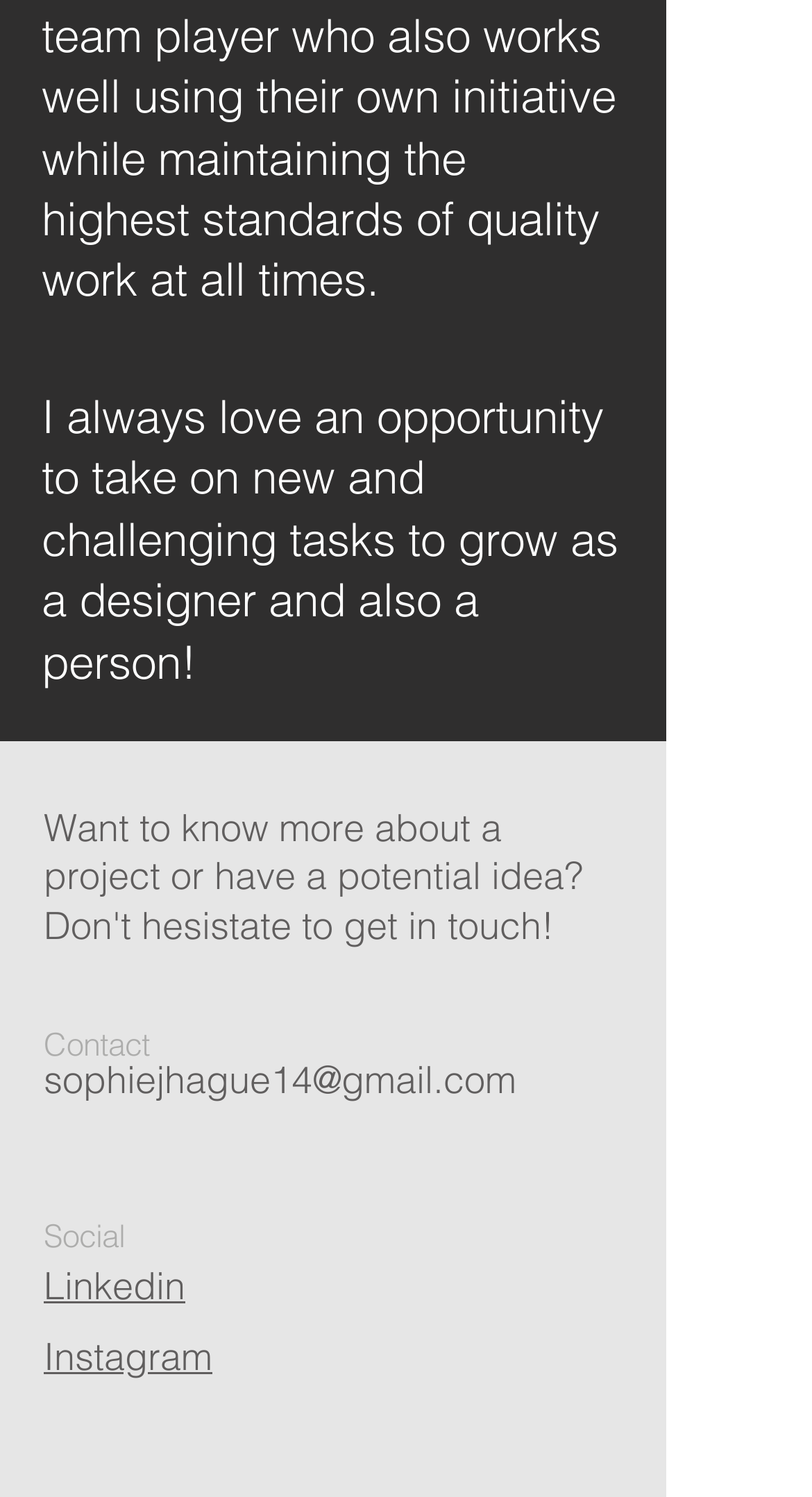How many ways are there to contact the designer?
Respond with a short answer, either a single word or a phrase, based on the image.

3